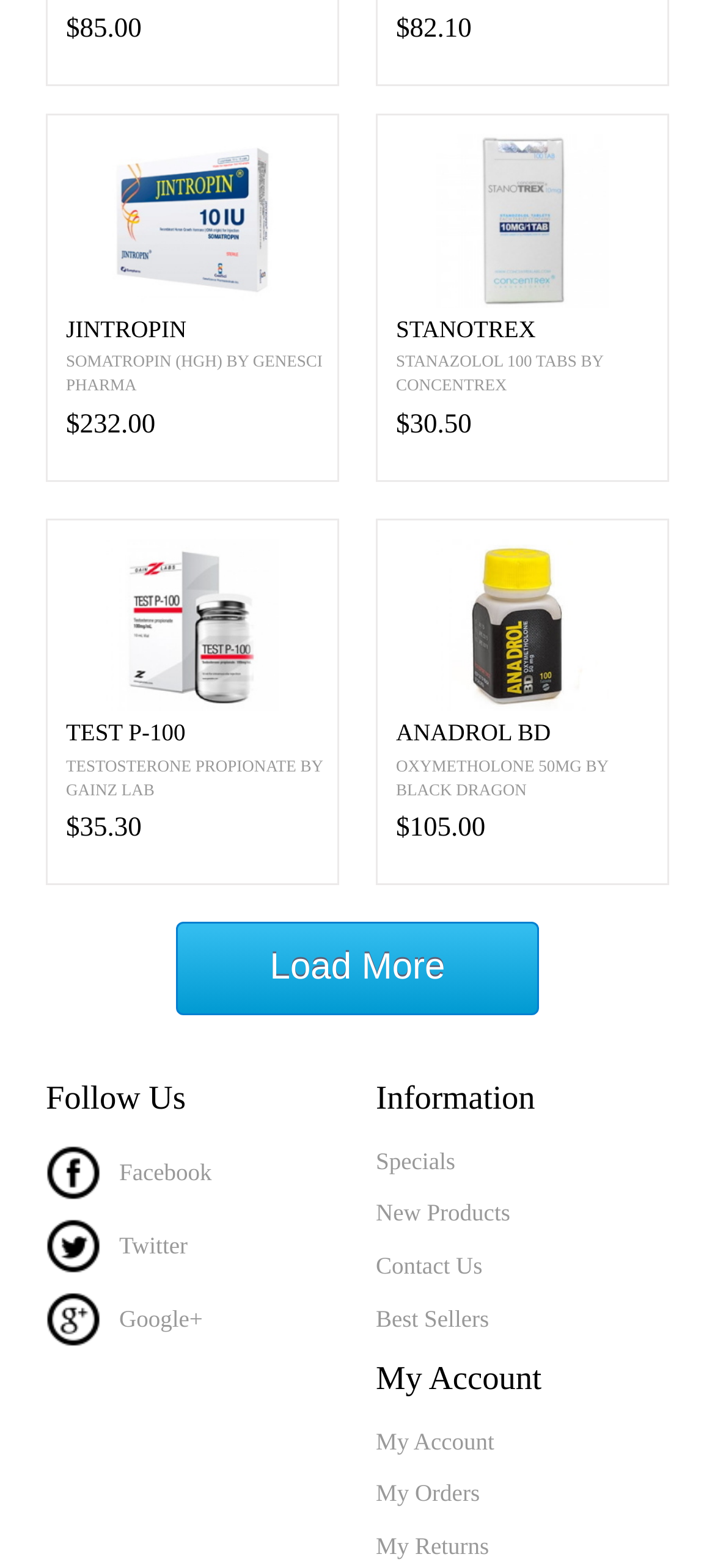Please determine the bounding box coordinates of the section I need to click to accomplish this instruction: "Go to My Account".

[0.526, 0.909, 0.936, 0.931]